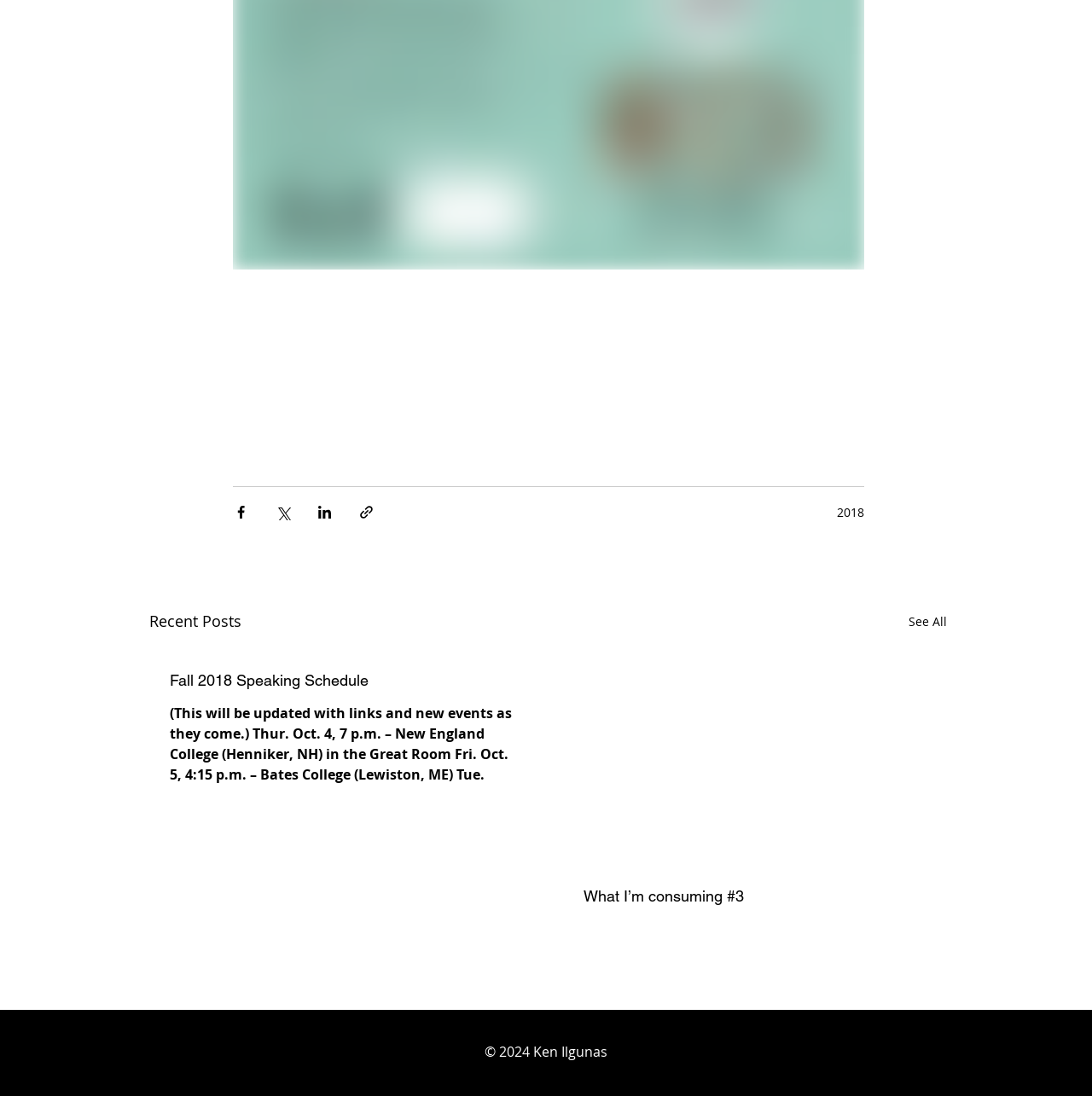Answer with a single word or phrase: 
What is the title of the section below the sharing buttons?

Recent Posts